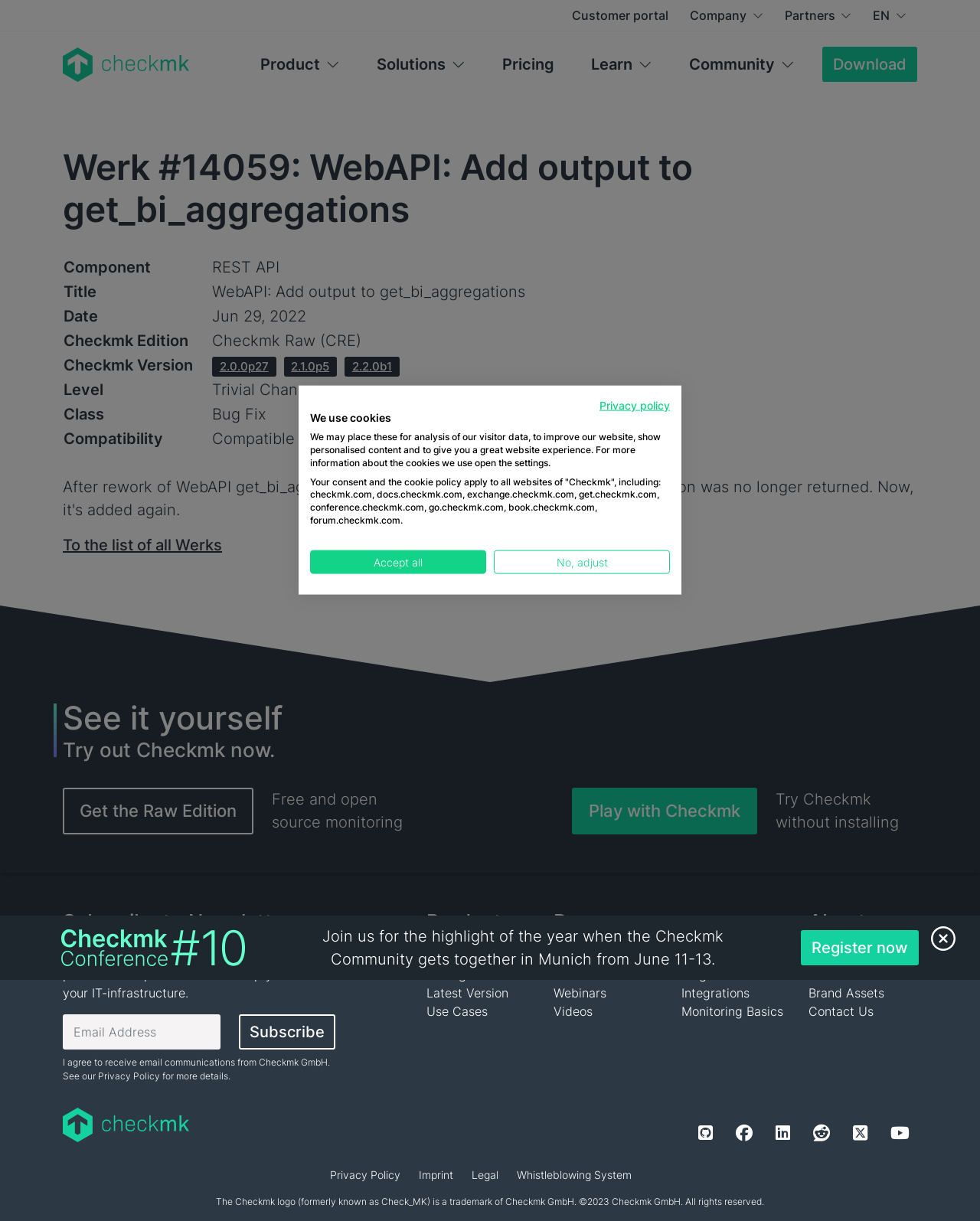What is the level of the Werk #14059?
Using the visual information, answer the question in a single word or phrase.

Trivial Change